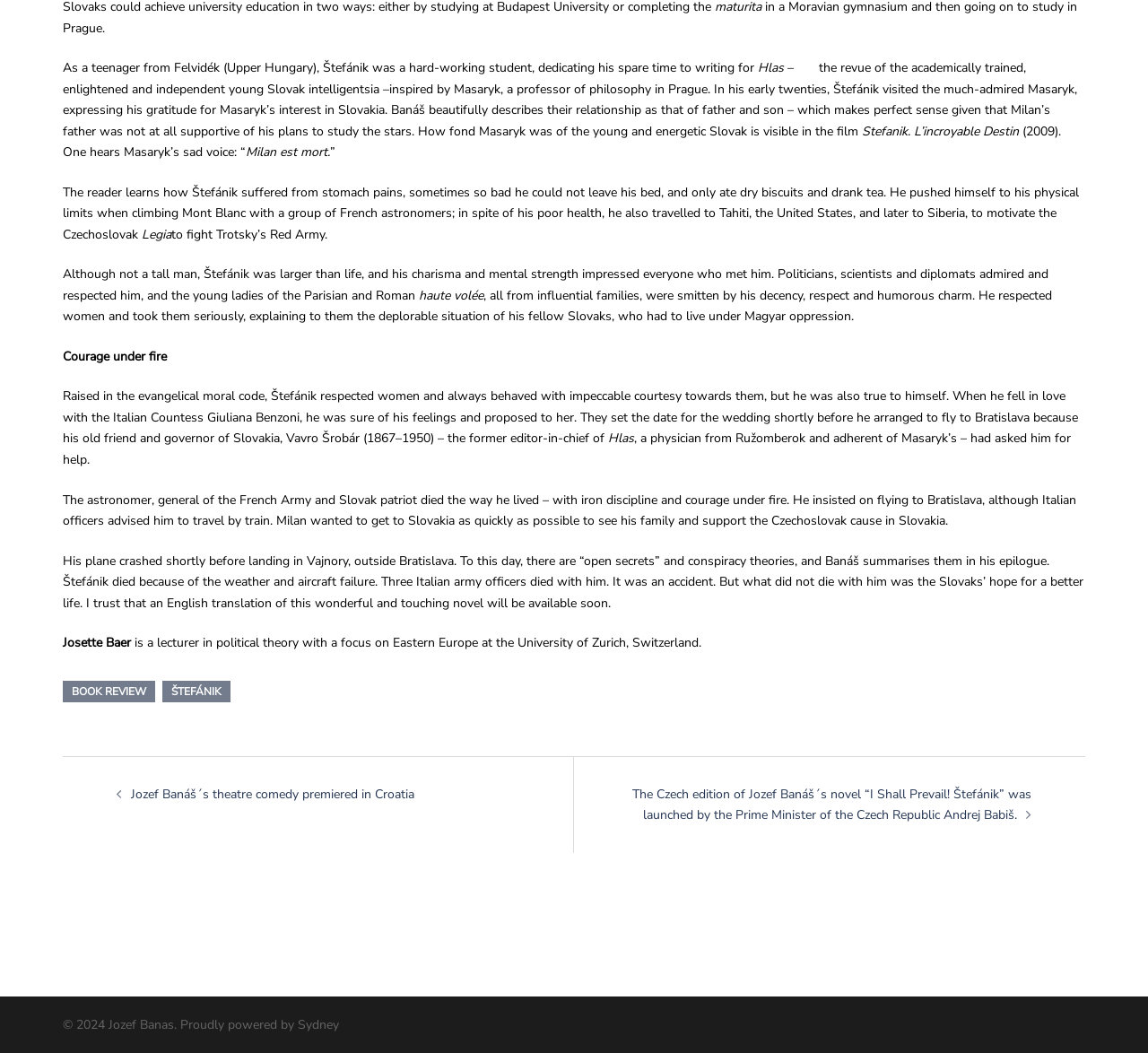From the given element description: "book review", find the bounding box for the UI element. Provide the coordinates as four float numbers between 0 and 1, in the order [left, top, right, bottom].

[0.055, 0.646, 0.135, 0.667]